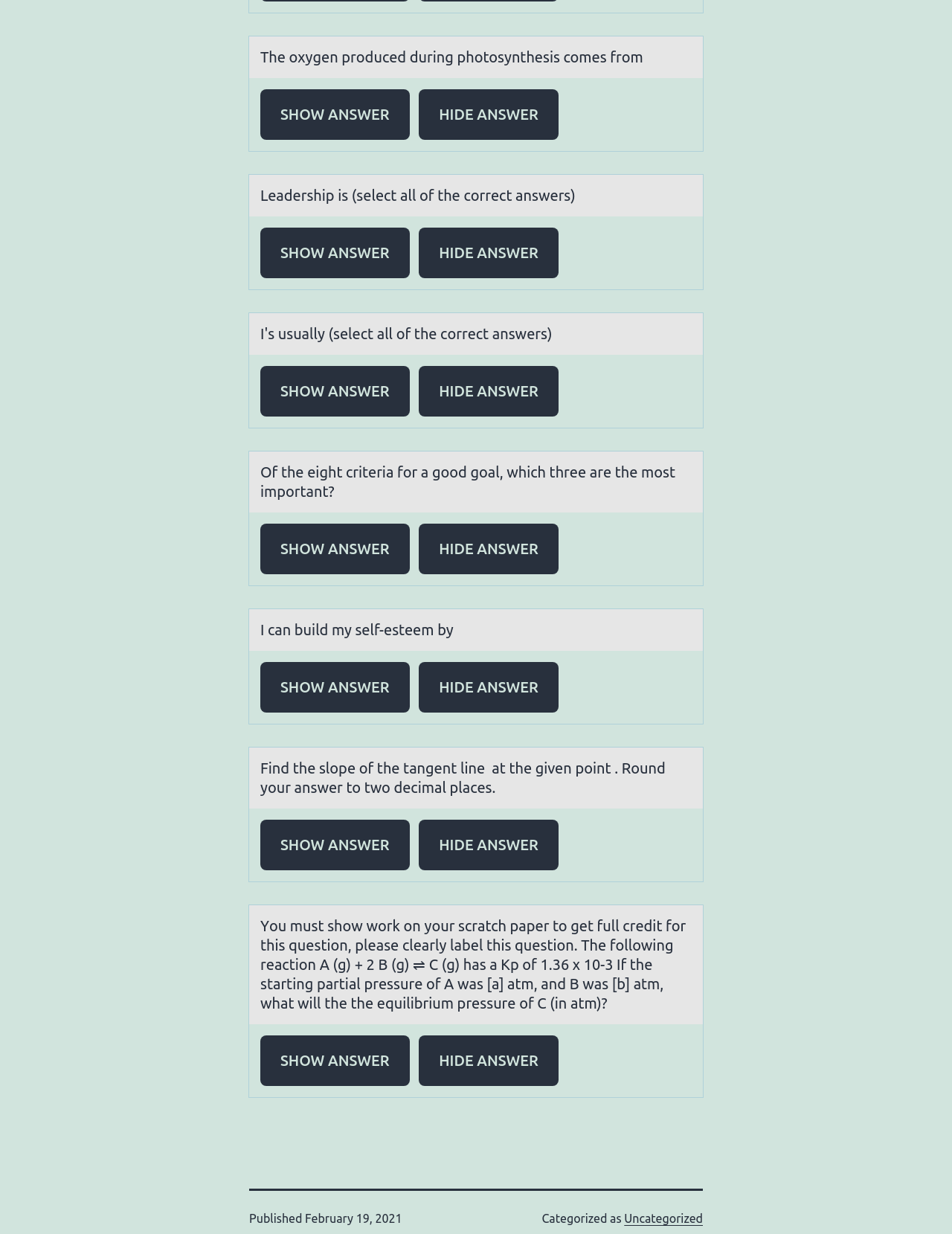Locate the bounding box coordinates of the area that needs to be clicked to fulfill the following instruction: "View the published date". The coordinates should be in the format of four float numbers between 0 and 1, namely [left, top, right, bottom].

[0.32, 0.982, 0.422, 0.992]